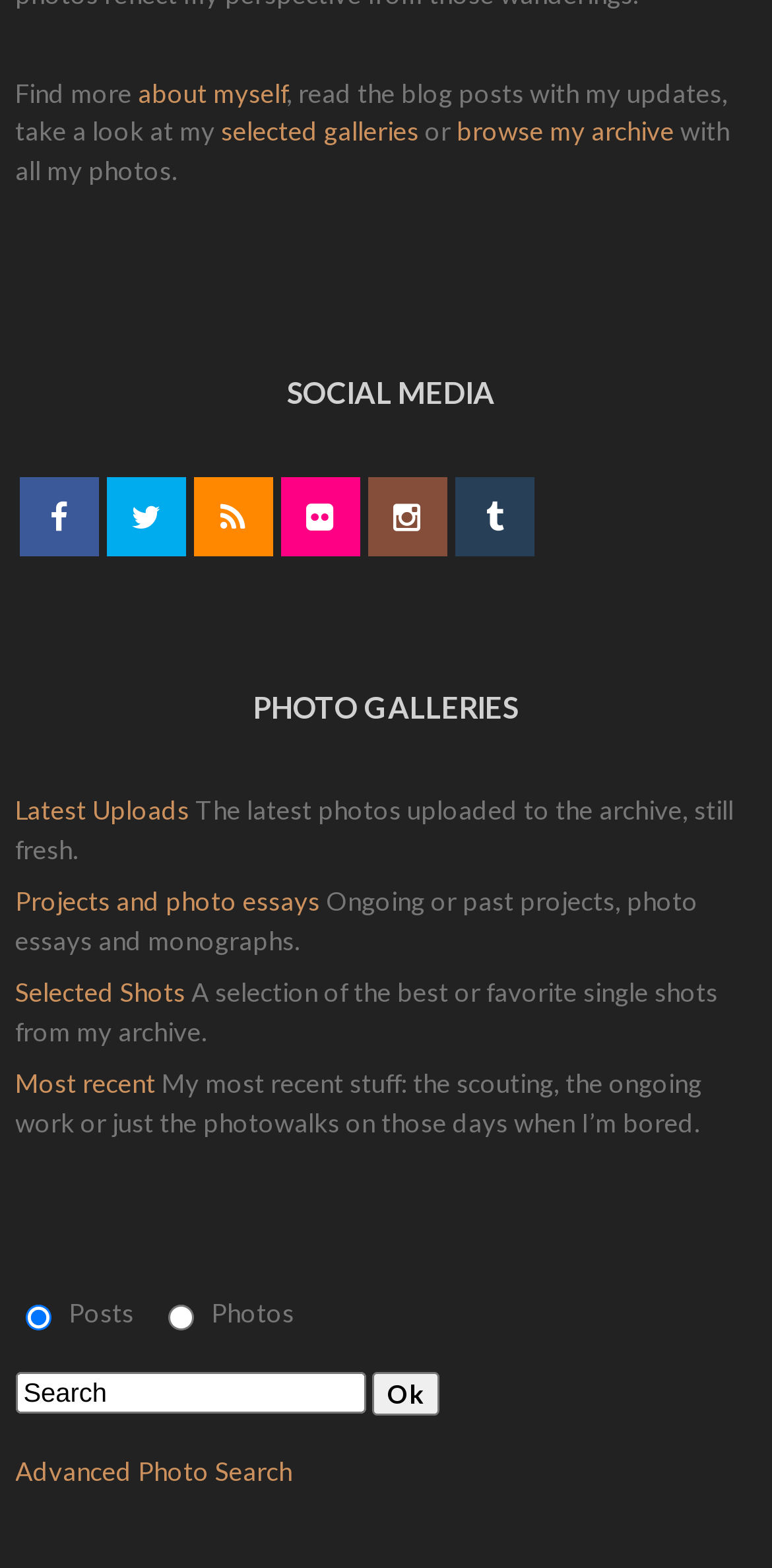Could you determine the bounding box coordinates of the clickable element to complete the instruction: "go to advanced photo search"? Provide the coordinates as four float numbers between 0 and 1, i.e., [left, top, right, bottom].

[0.02, 0.928, 0.379, 0.948]